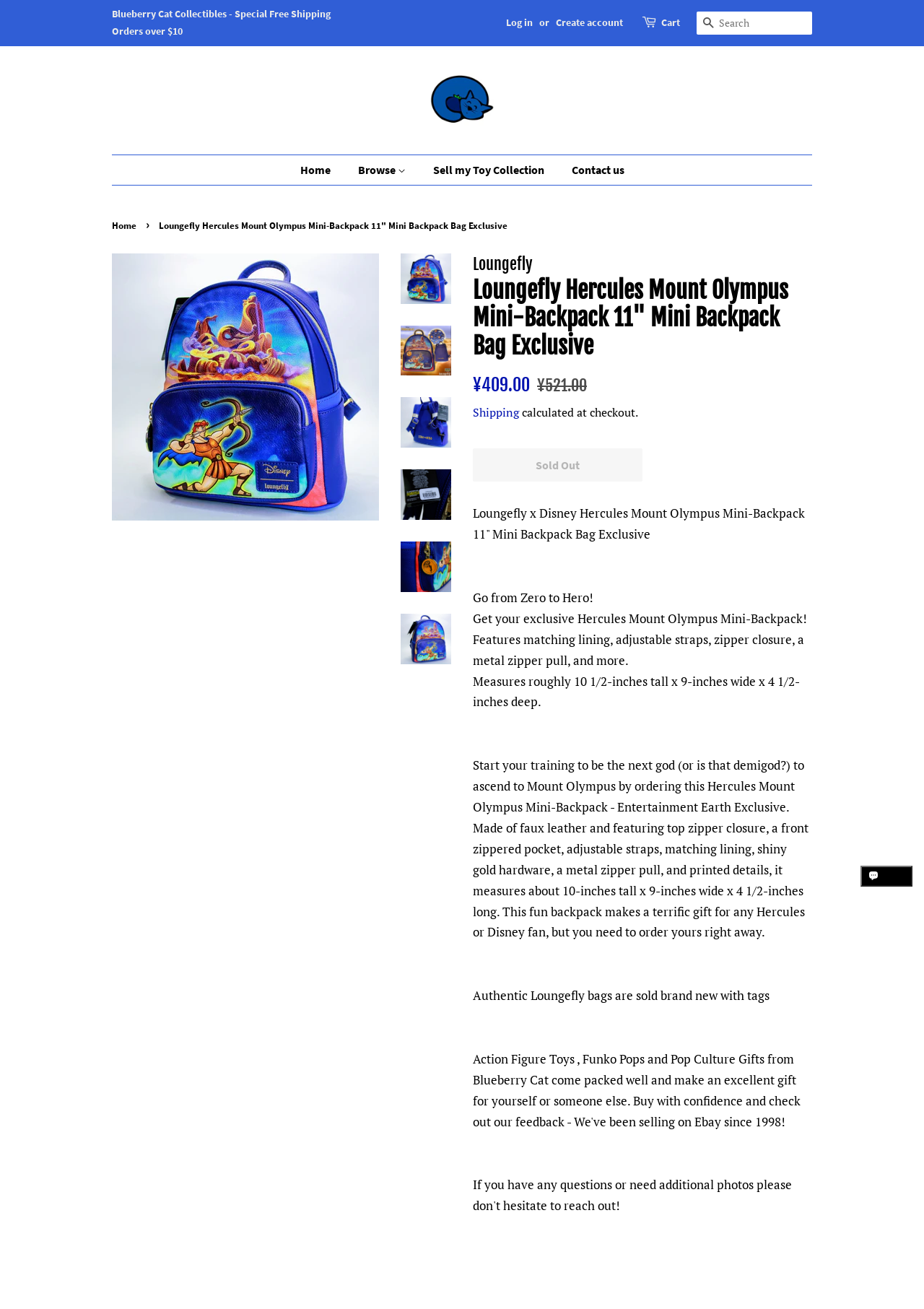Respond to the question below with a single word or phrase:
What is the function of the metal zipper pull on the Loungefly Hercules Mount Olympus Mini-Backpack?

Unknown